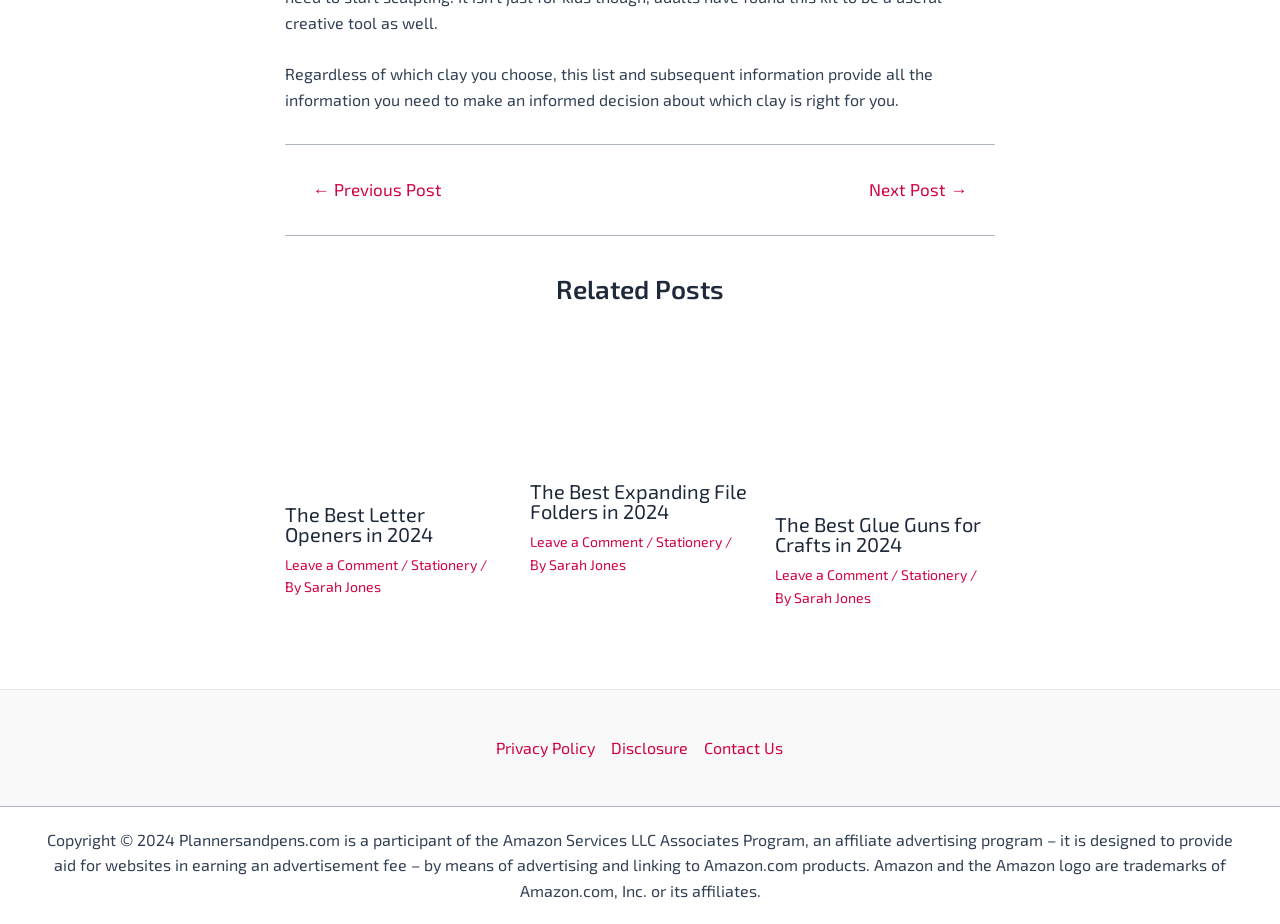What is the category of the related posts?
Provide a detailed and well-explained answer to the question.

Each related post has a link 'Stationery' which suggests that the category of these related posts is Stationery.